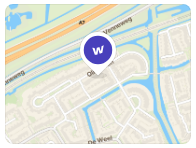Offer an in-depth caption that covers the entire scene depicted in the image.

The image features a map segment highlighting a specific location in Hoorn, Netherlands. The focal point is marked with a purple pin displaying a "W," indicating a notable address or landmark. Surrounding the pin, the map illustrates local streets, waterways, and nearby green areas, providing context for the neighborhood layout. The map’s intricate detail portrays the routes and pathways in the vicinity, making it useful for potential visitors or residents seeking to navigate the area.